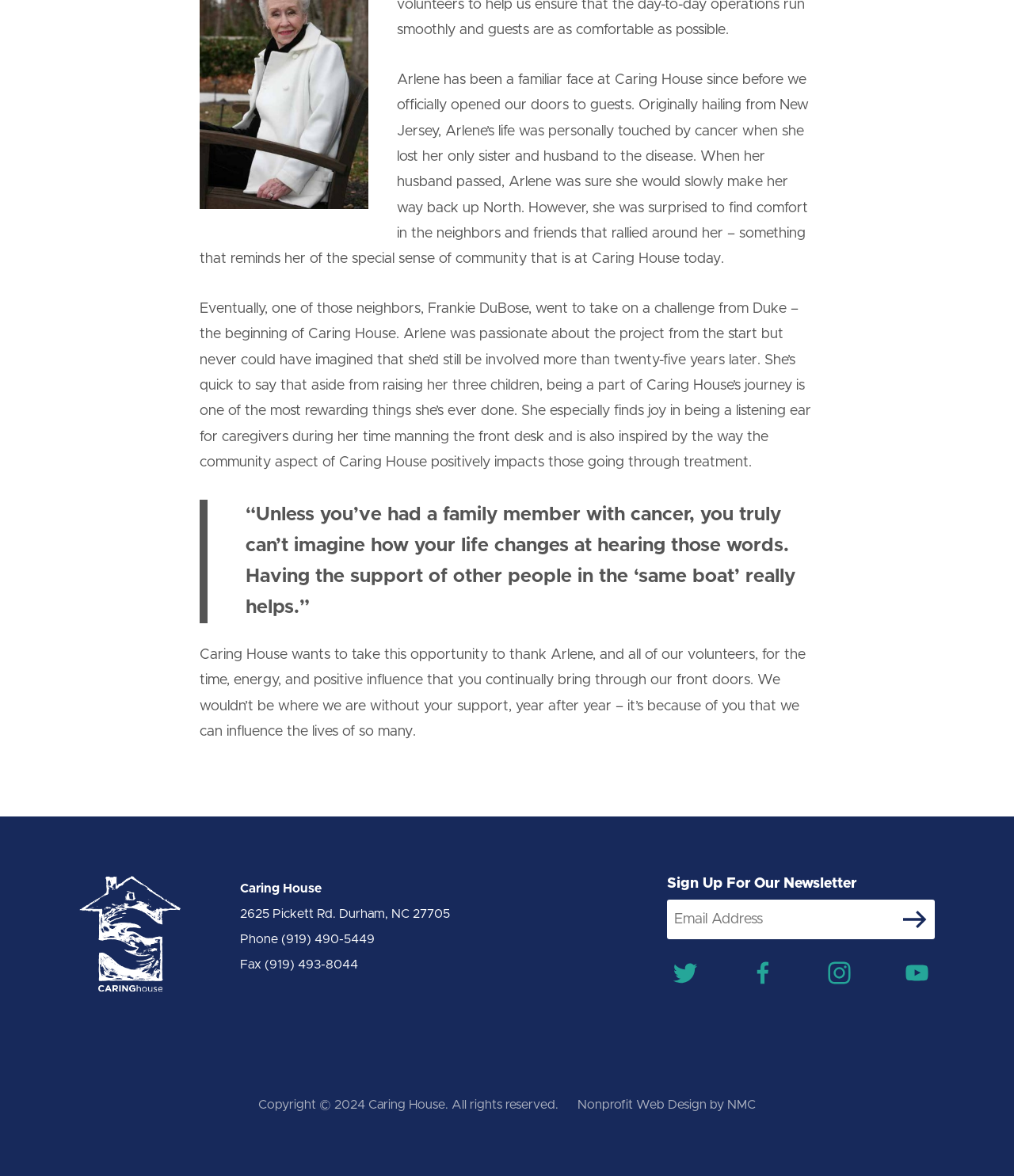Predict the bounding box of the UI element based on the description: "twitter". The coordinates should be four float numbers between 0 and 1, formatted as [left, top, right, bottom].

[0.658, 0.812, 0.693, 0.843]